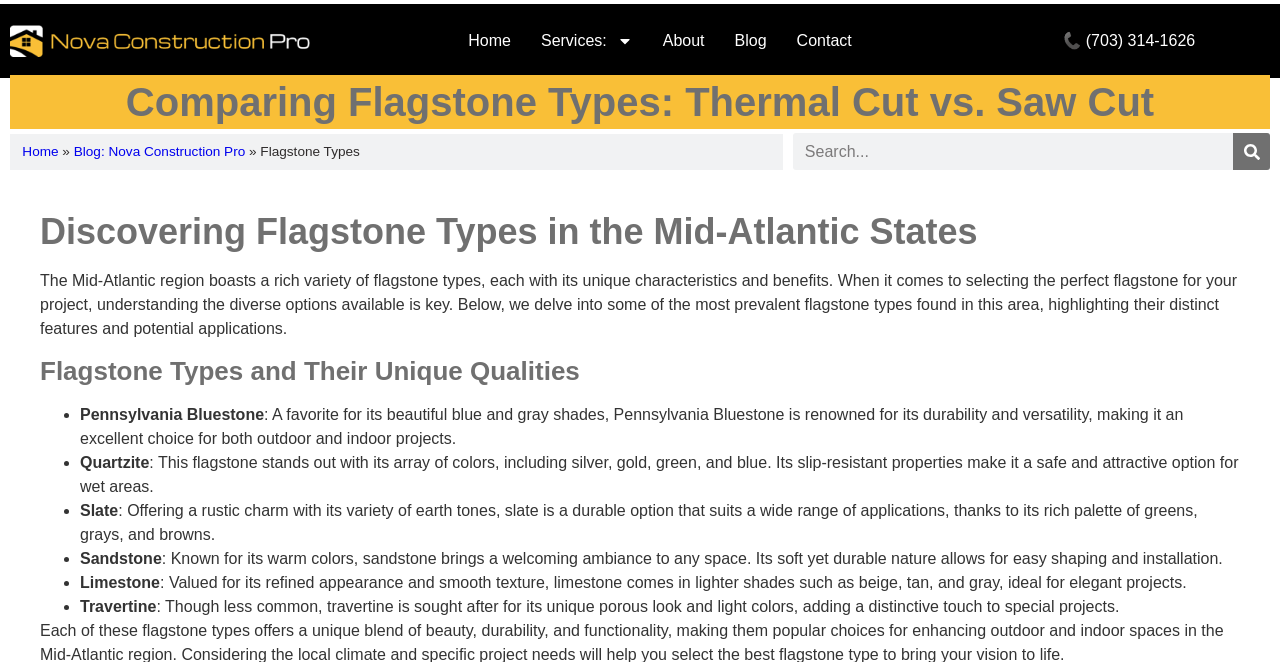Determine the bounding box coordinates of the clickable region to carry out the instruction: "Click Nova Construction Pro Logo".

[0.008, 0.037, 0.242, 0.087]